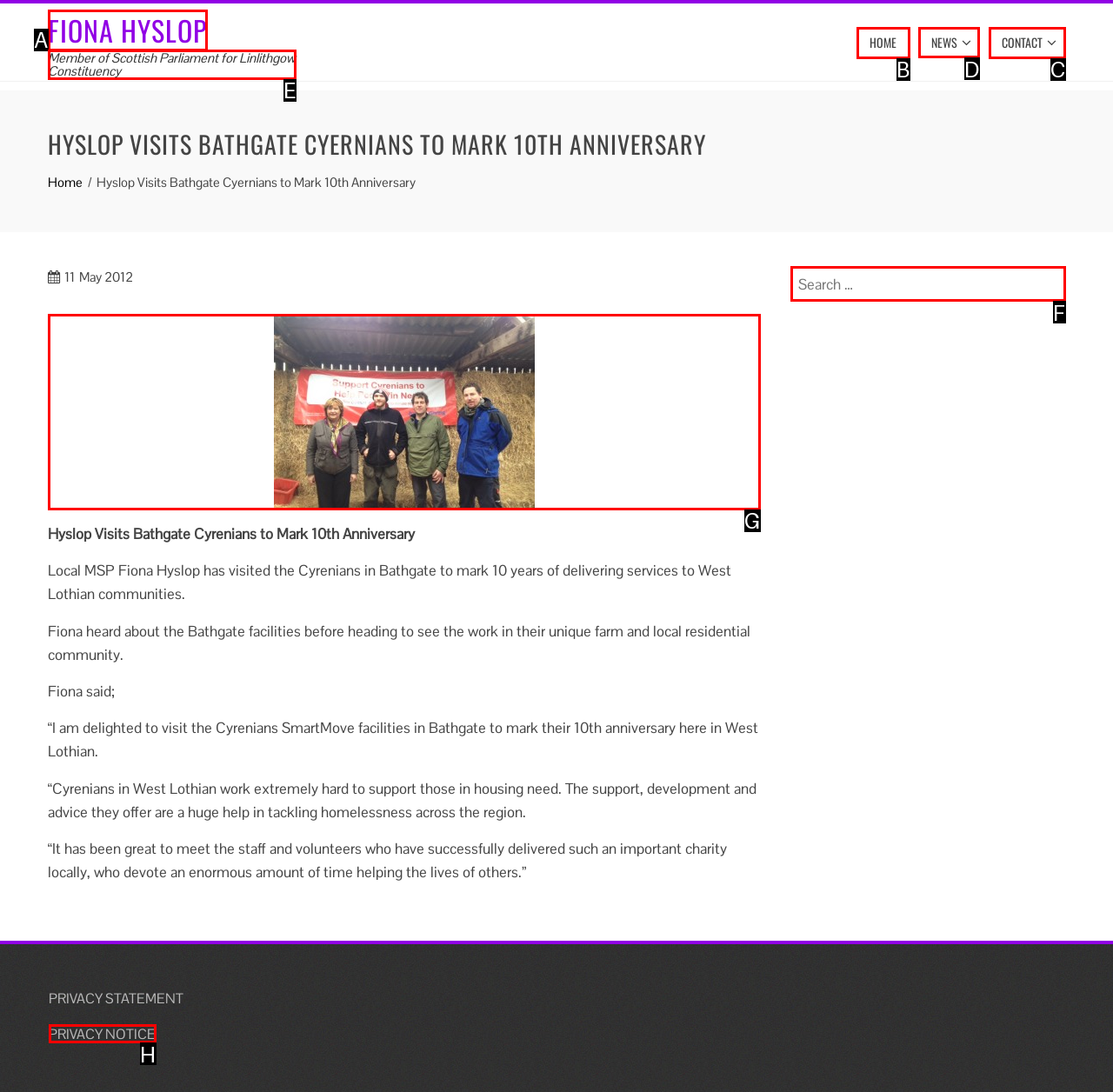From the options shown in the screenshot, tell me which lettered element I need to click to complete the task: Click on the 'LinkedIn' link.

None